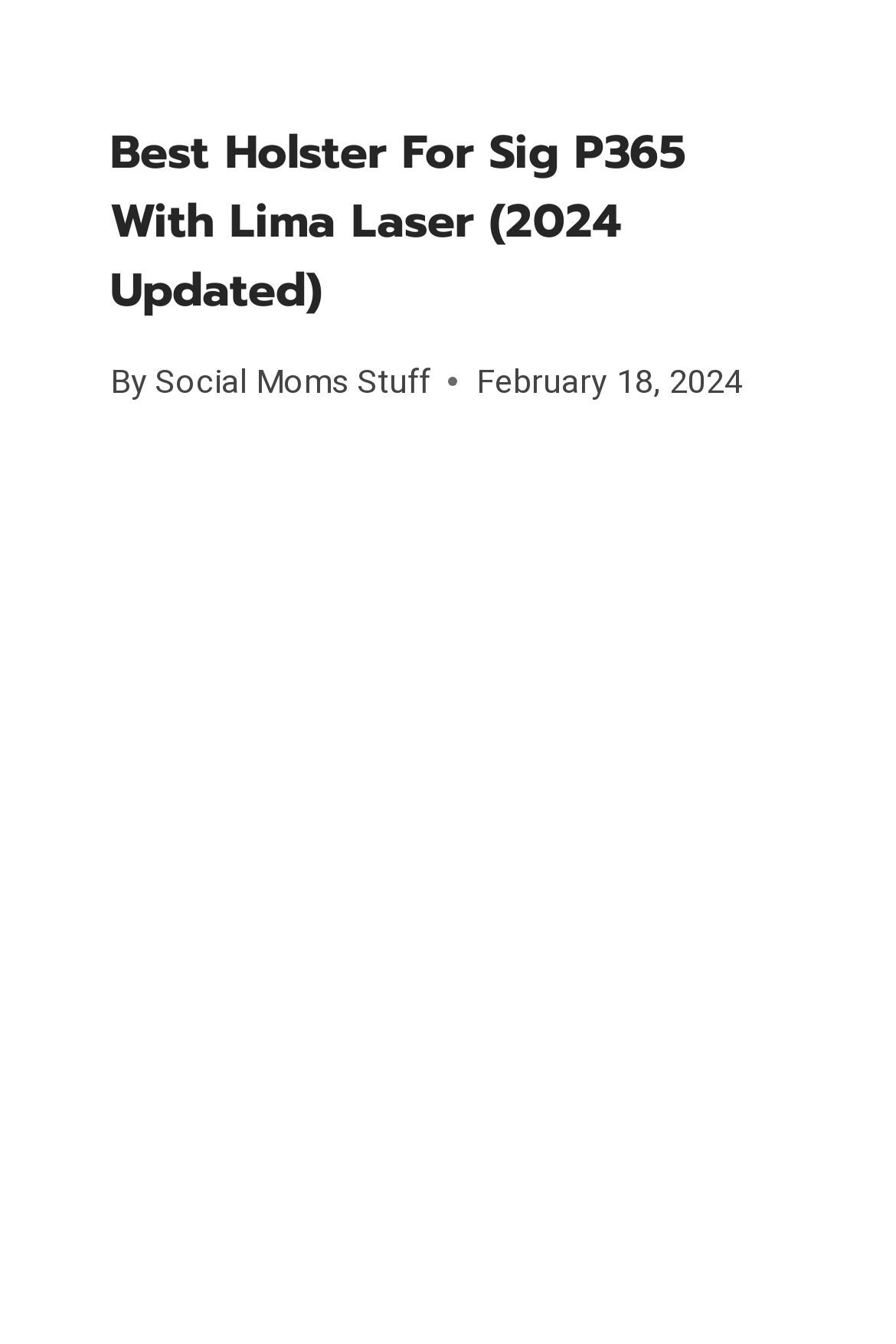Please find the bounding box coordinates for the clickable element needed to perform this instruction: "follow the website on Facebook".

[0.062, 0.865, 0.154, 0.926]